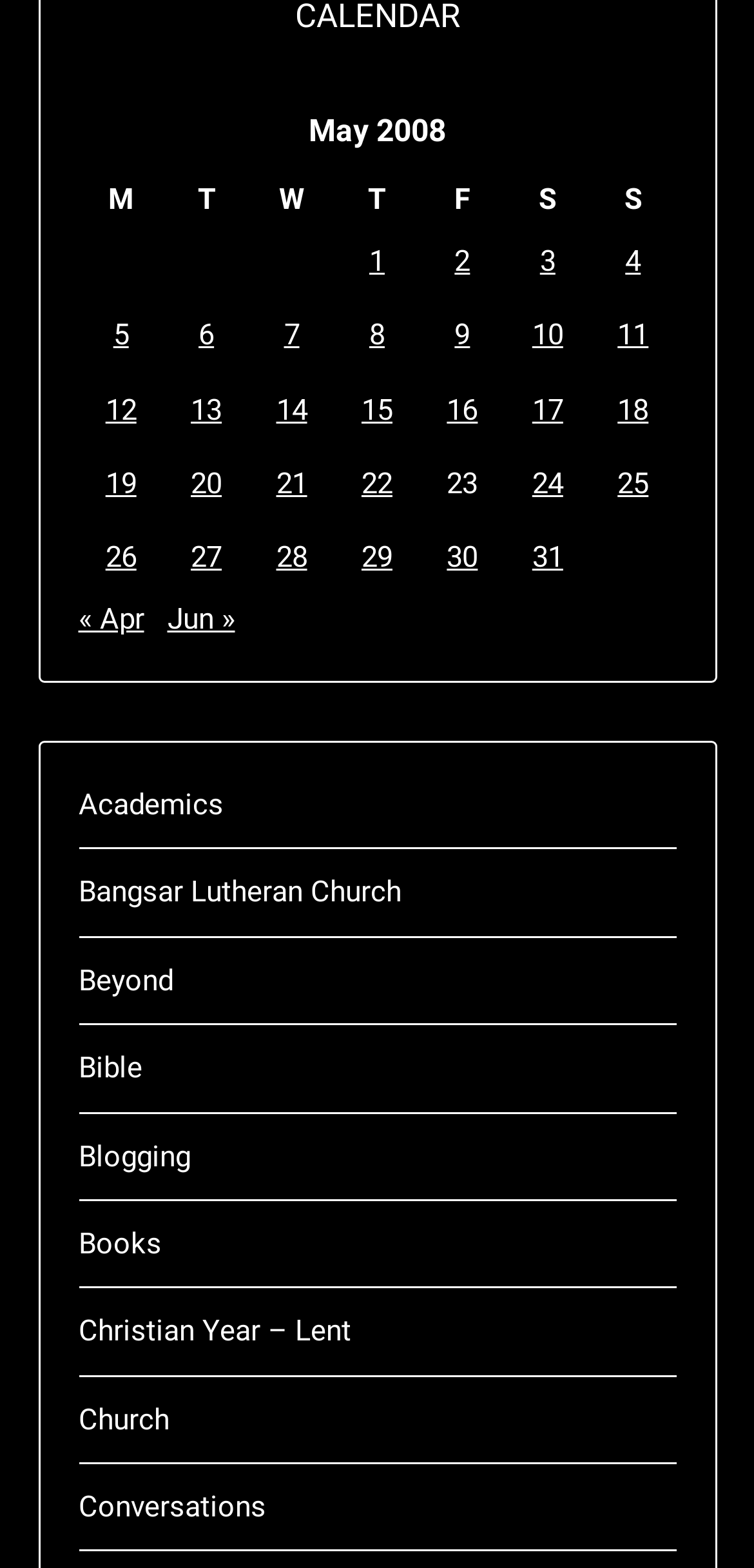What is the format of the table headers?
Answer with a single word or phrase by referring to the visual content.

M, T, W, T, F, S, S